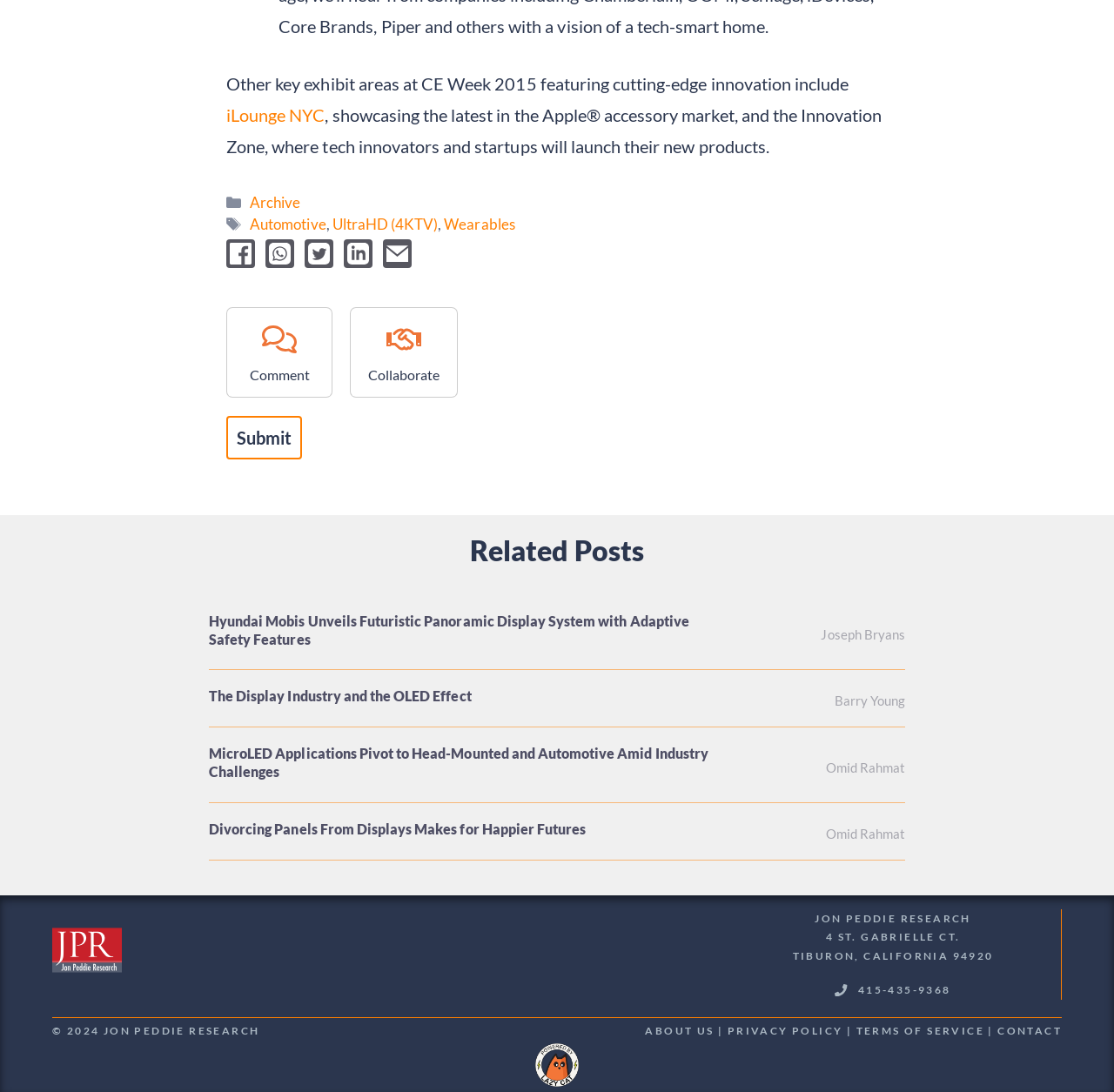What is the category of the post with the title 'Hyundai Mobis Unveils Futuristic Panoramic Display System with Adaptive Safety Features'?
Answer the question with a single word or phrase by looking at the picture.

Automotive